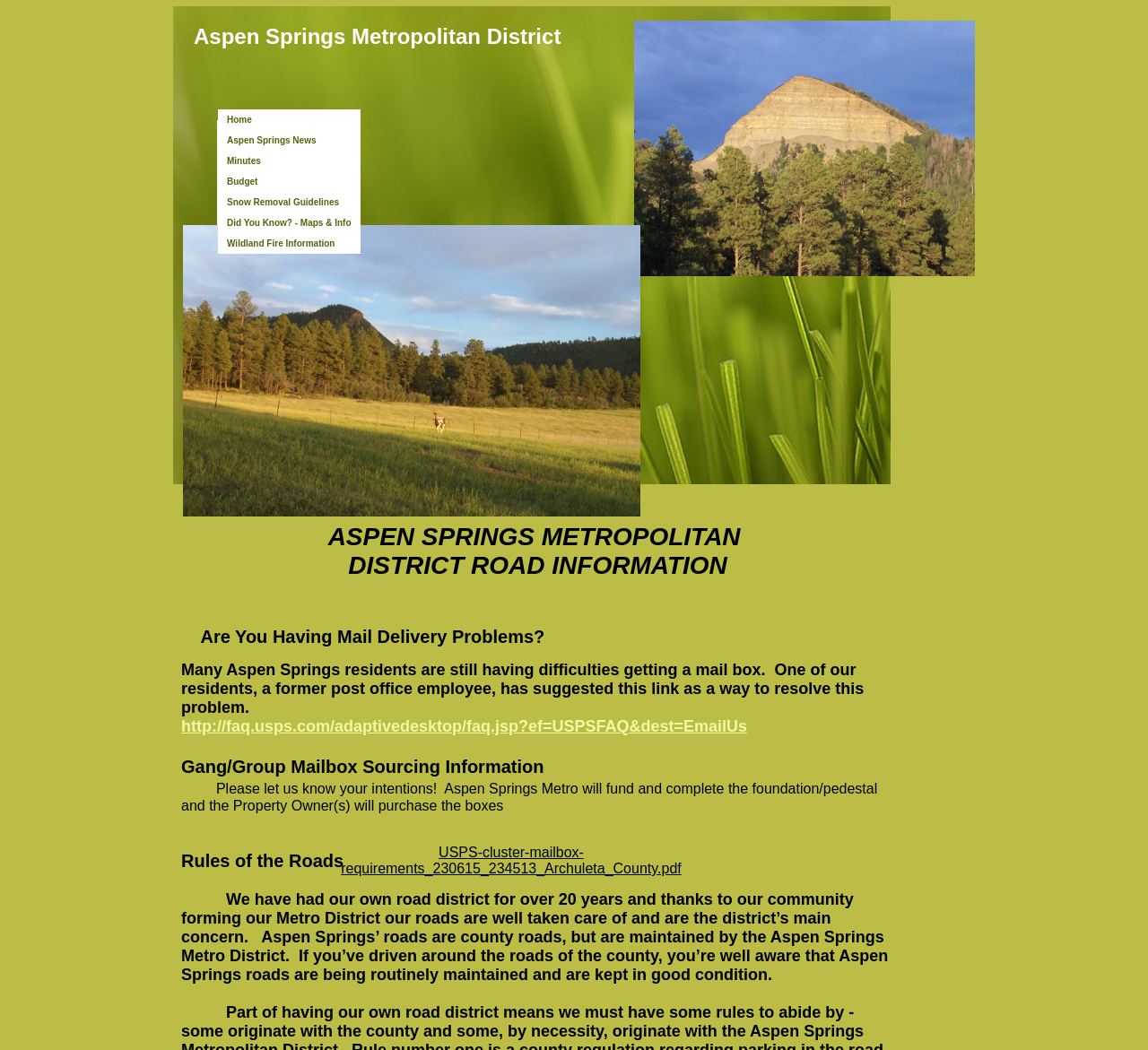Could you specify the bounding box coordinates for the clickable section to complete the following instruction: "Click on the 'Sobre Sonfit' link"?

None